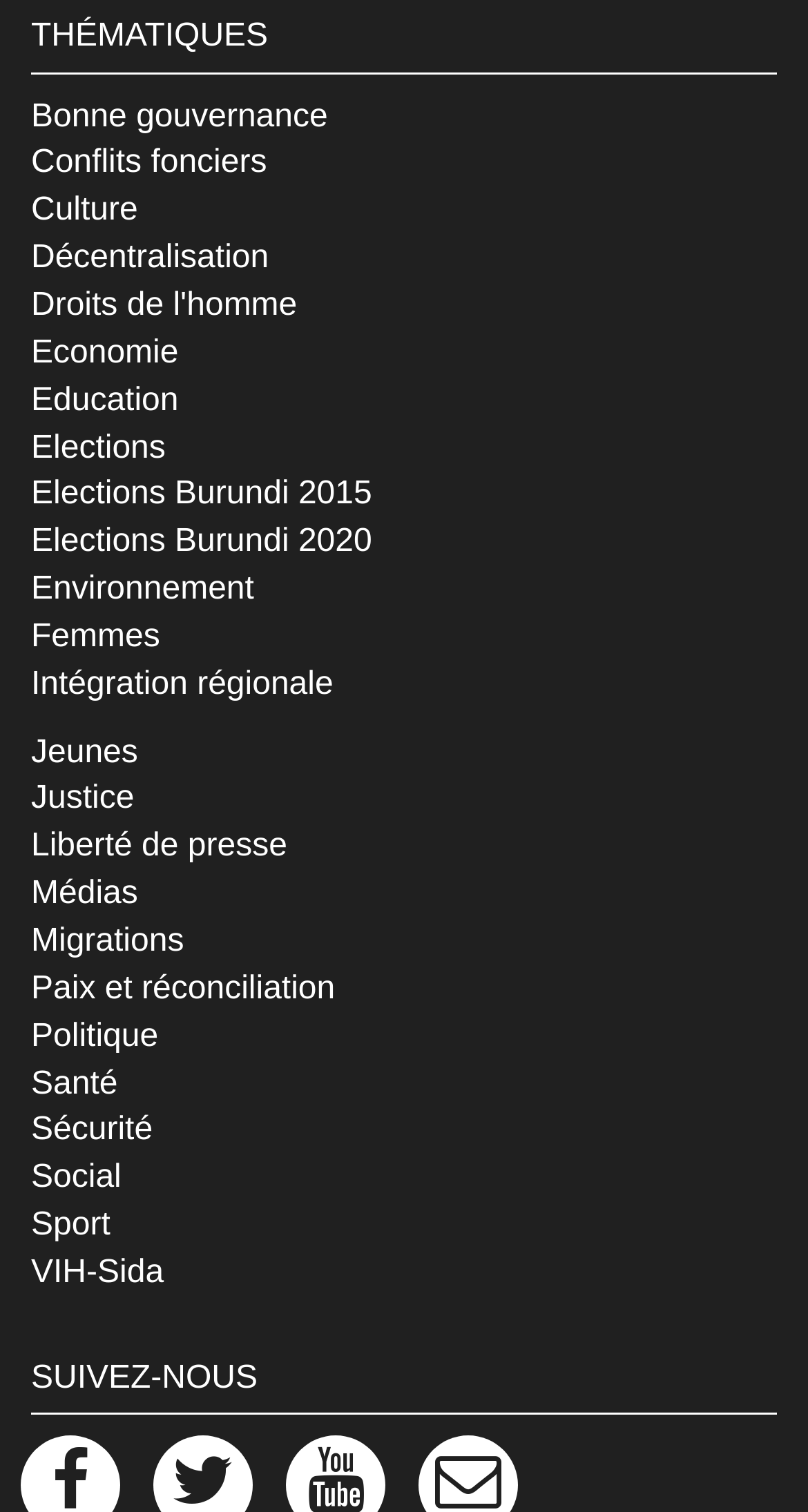How many thematic categories are available?
Please utilize the information in the image to give a detailed response to the question.

I counted the number of links under the 'THÉMATIQUES' heading, and there are 21 links, each representing a thematic category.